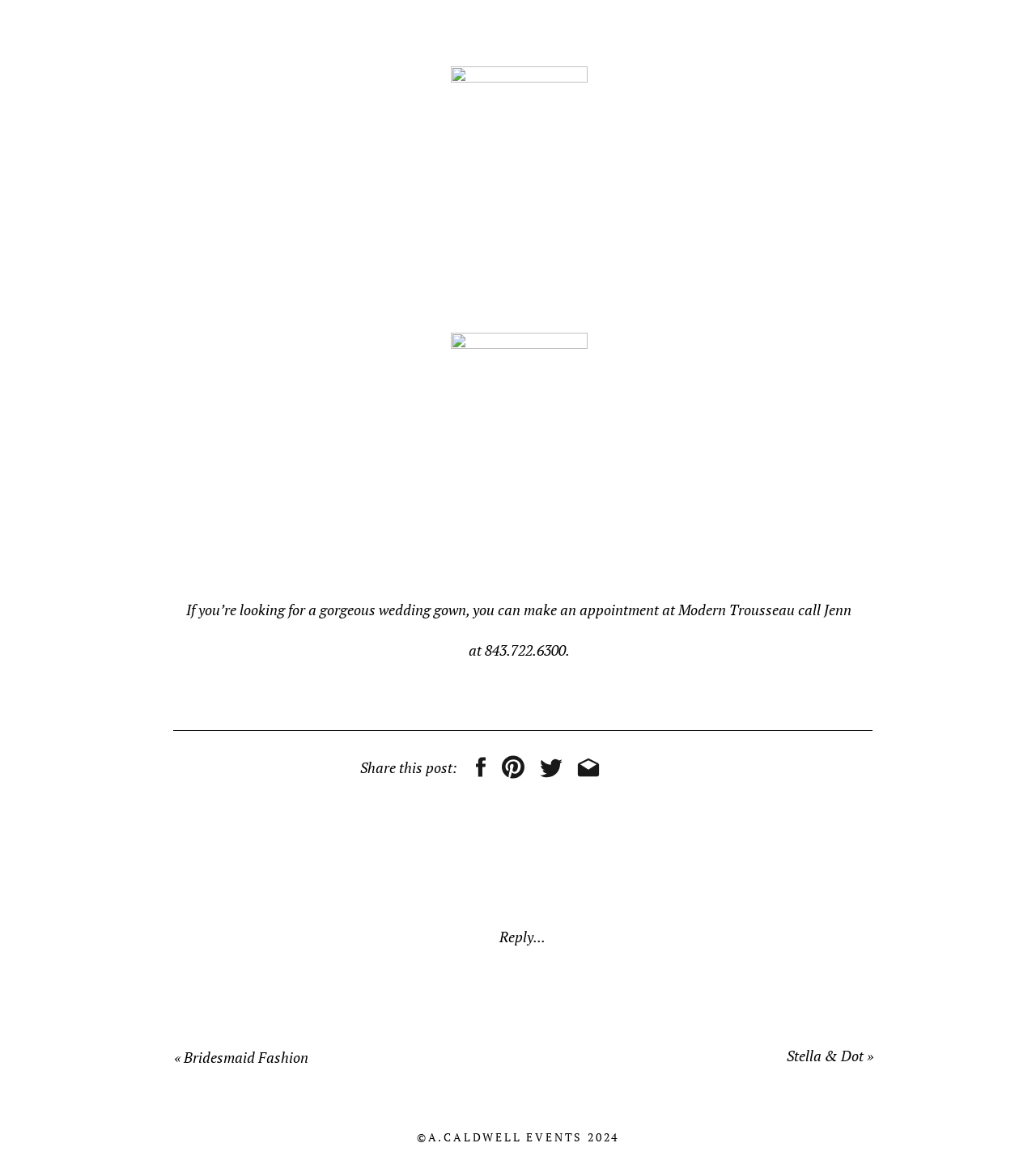Locate the bounding box coordinates of the element's region that should be clicked to carry out the following instruction: "Reply to the post". The coordinates need to be four float numbers between 0 and 1, i.e., [left, top, right, bottom].

[0.482, 0.799, 0.526, 0.816]